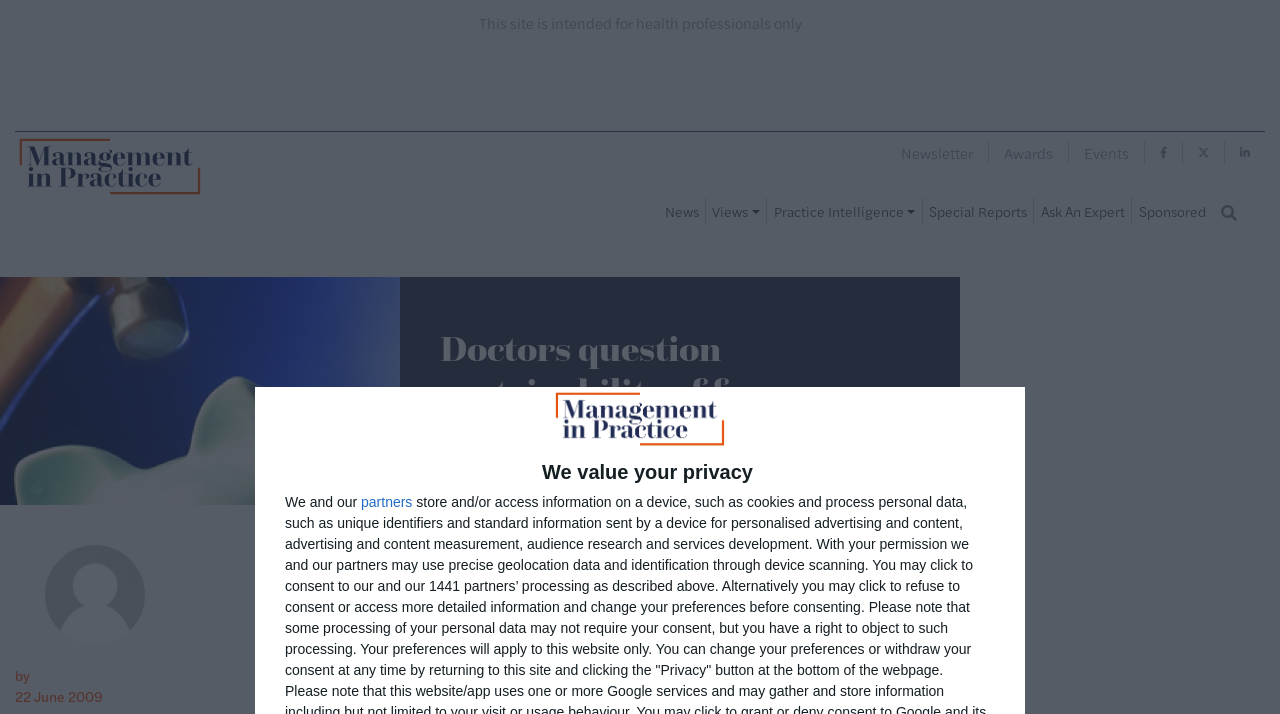Could you indicate the bounding box coordinates of the region to click in order to complete this instruction: "Click the 'Views' link".

[0.552, 0.277, 0.599, 0.316]